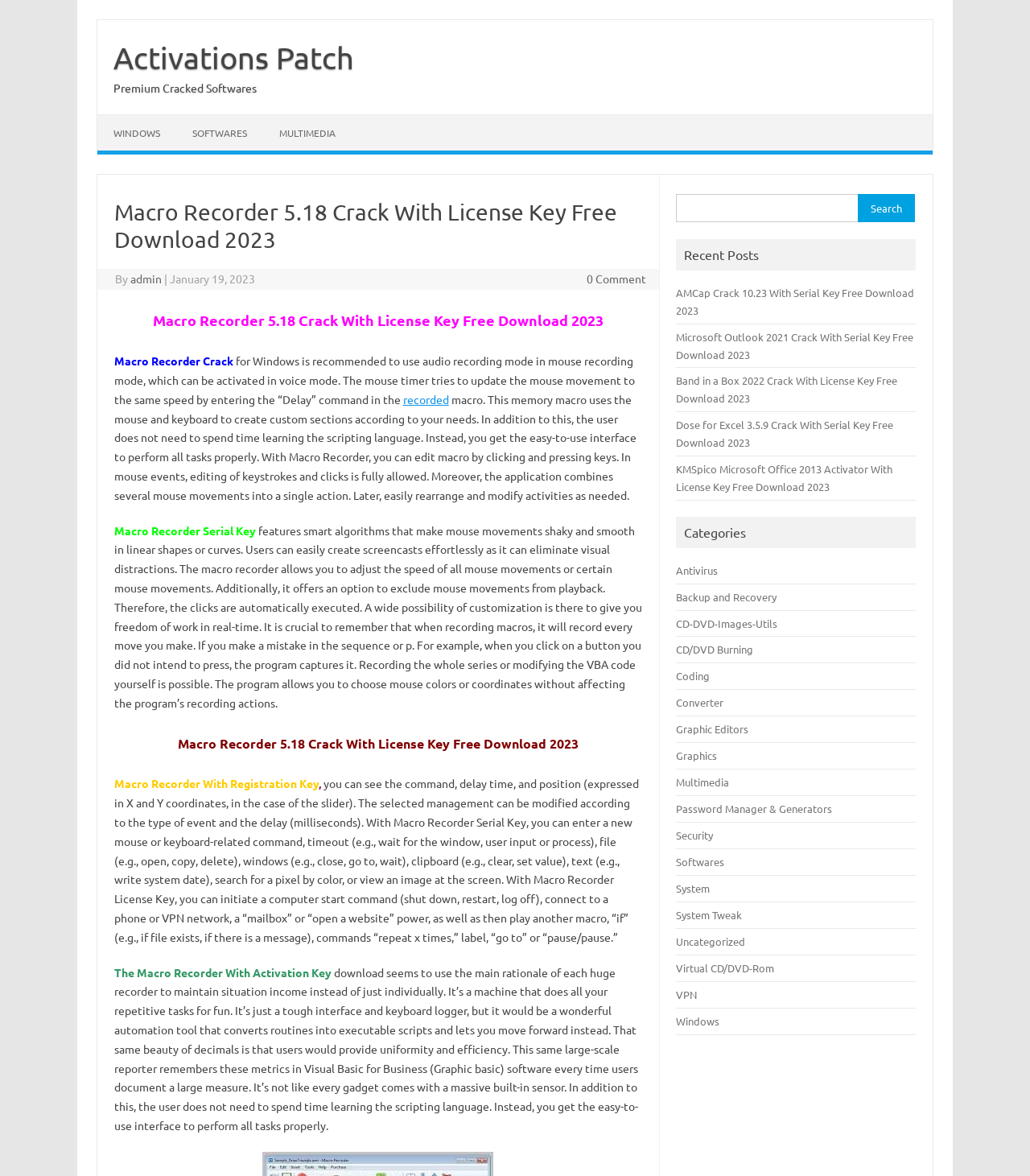Based on the element description "parent_node: Search for: value="Search"", predict the bounding box coordinates of the UI element.

[0.833, 0.165, 0.889, 0.189]